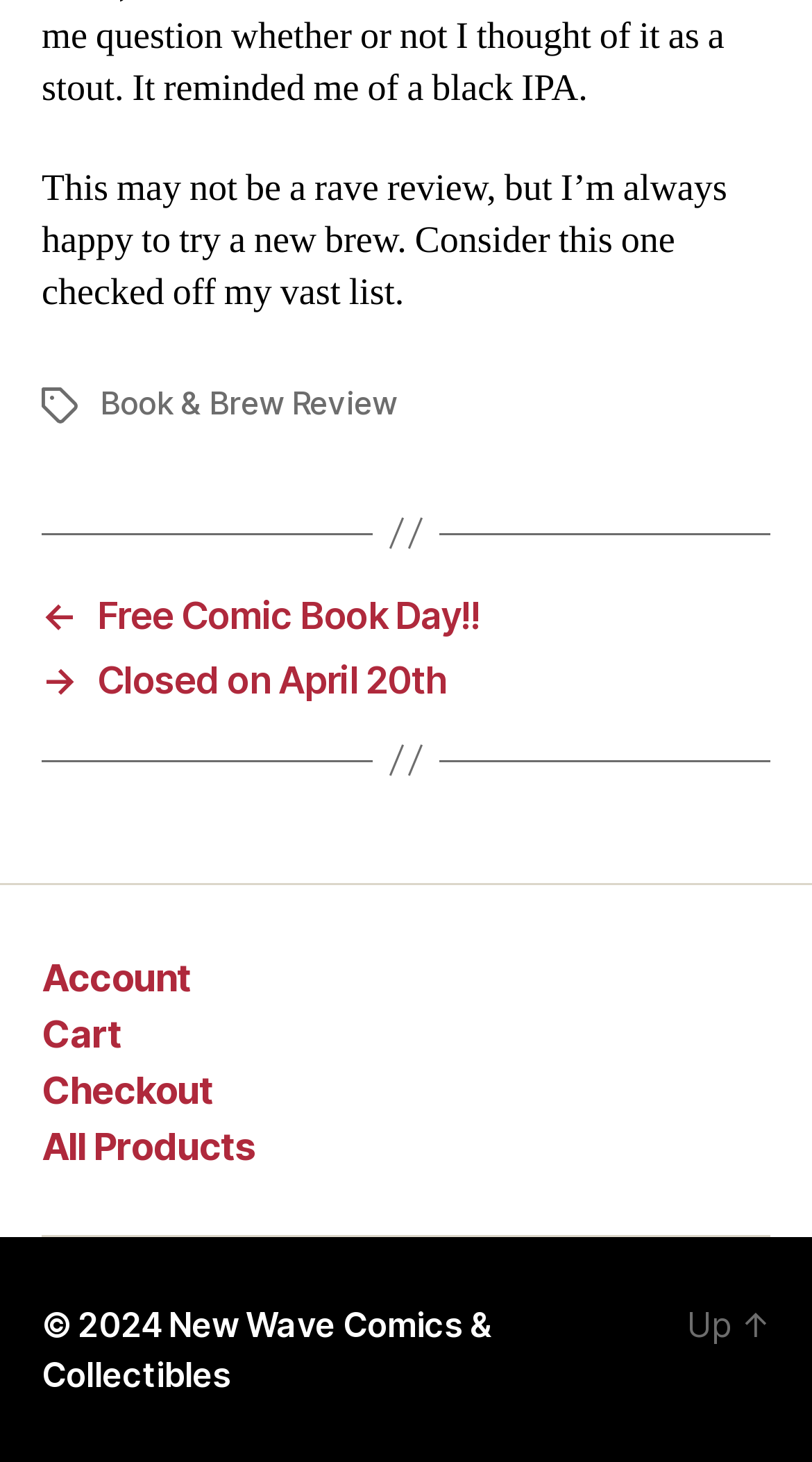Find the bounding box coordinates of the element you need to click on to perform this action: 'View Book & Brew Review'. The coordinates should be represented by four float values between 0 and 1, in the format [left, top, right, bottom].

[0.123, 0.263, 0.488, 0.29]